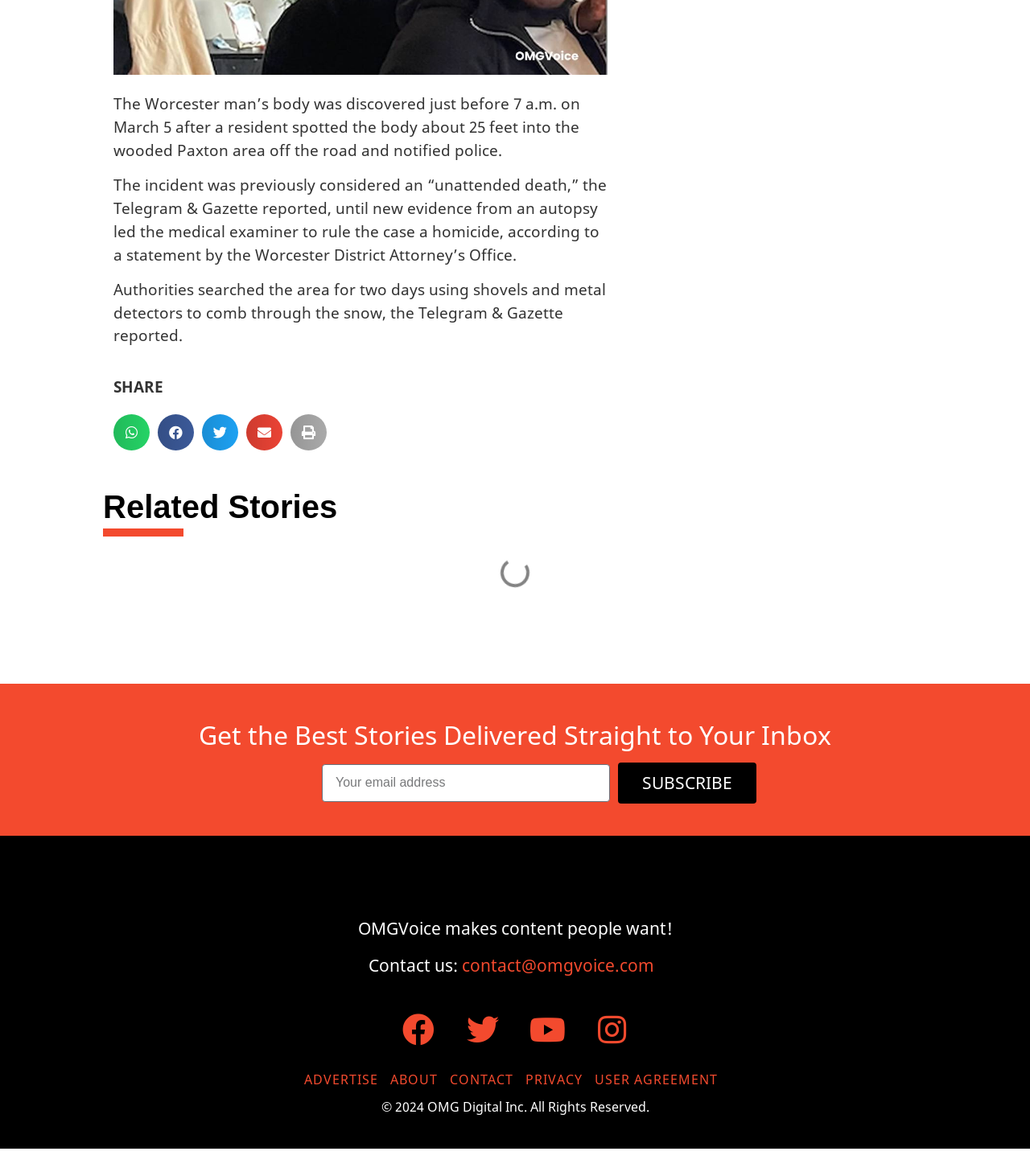What was the body of a Worcester man discovered in?
Carefully examine the image and provide a detailed answer to the question.

The answer can be found in the first paragraph of the article, which states that the body of a Worcester man was discovered just before 7 a.m. on March 5 after a resident spotted the body about 25 feet into the wooded Paxton area off the road and notified police.